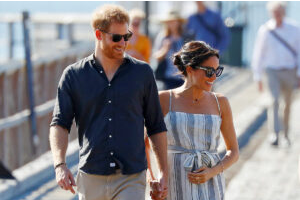Where are Prince Harry and Meghan Markle walking?
Refer to the image and respond with a one-word or short-phrase answer.

A boardwalk